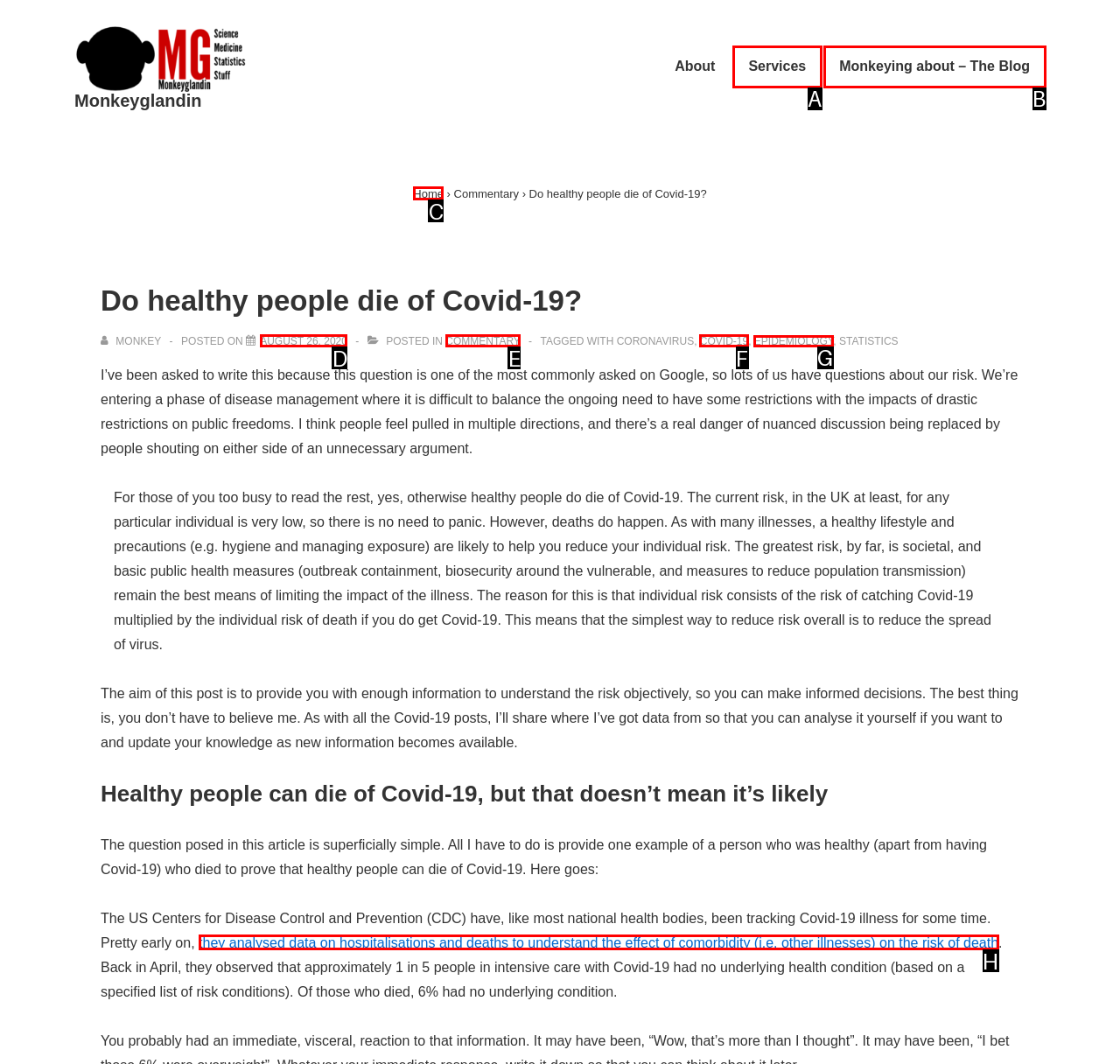Given the task: Learn more about Epidemiology, point out the letter of the appropriate UI element from the marked options in the screenshot.

G